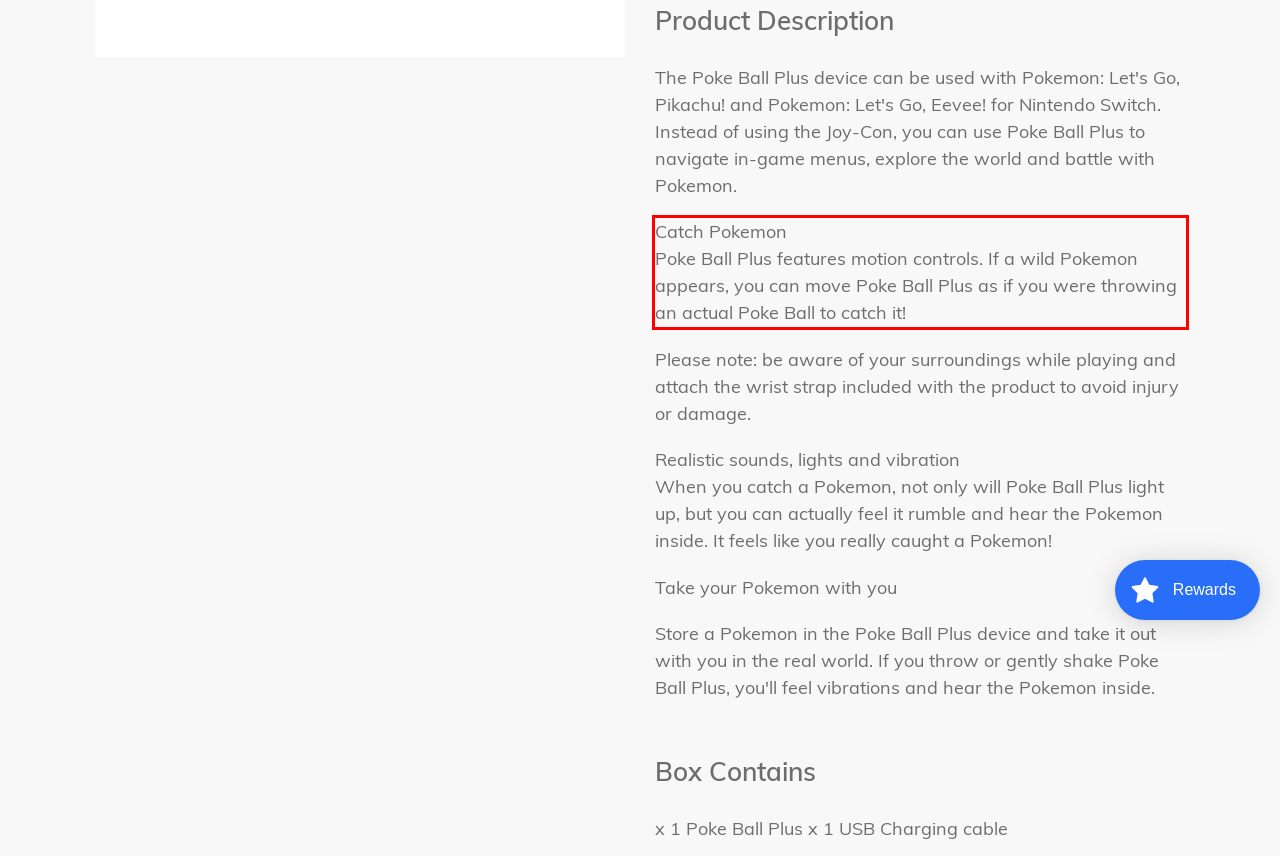You are given a webpage screenshot with a red bounding box around a UI element. Extract and generate the text inside this red bounding box.

Catch Pokemon Poke Ball Plus features motion controls. If a wild Pokemon appears, you can move Poke Ball Plus as if you were throwing an actual Poke Ball to catch it!